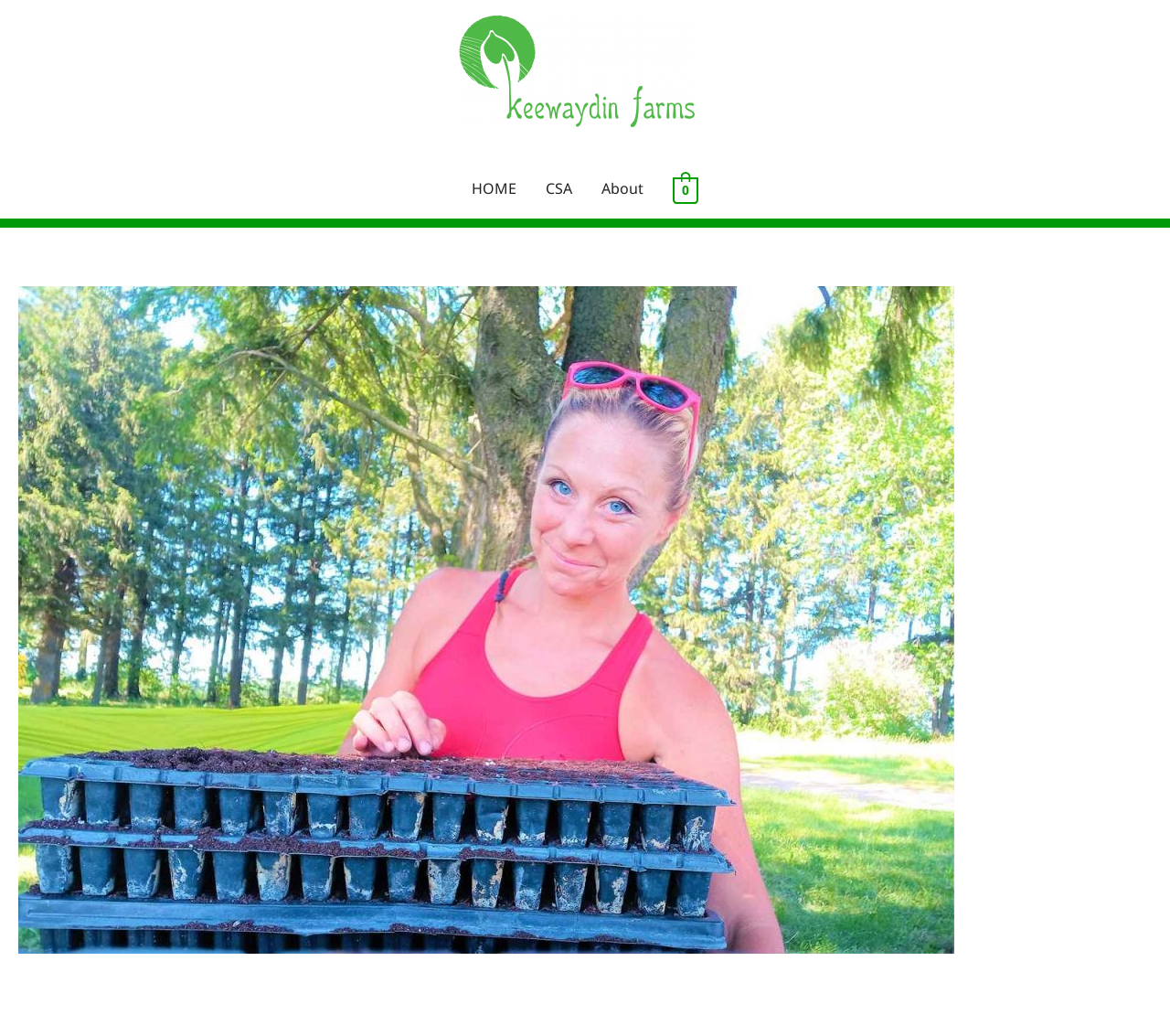From the element description: "alt="Keewaydin Farms"", extract the bounding box coordinates of the UI element. The coordinates should be expressed as four float numbers between 0 and 1, in the order [left, top, right, bottom].

[0.39, 0.058, 0.598, 0.077]